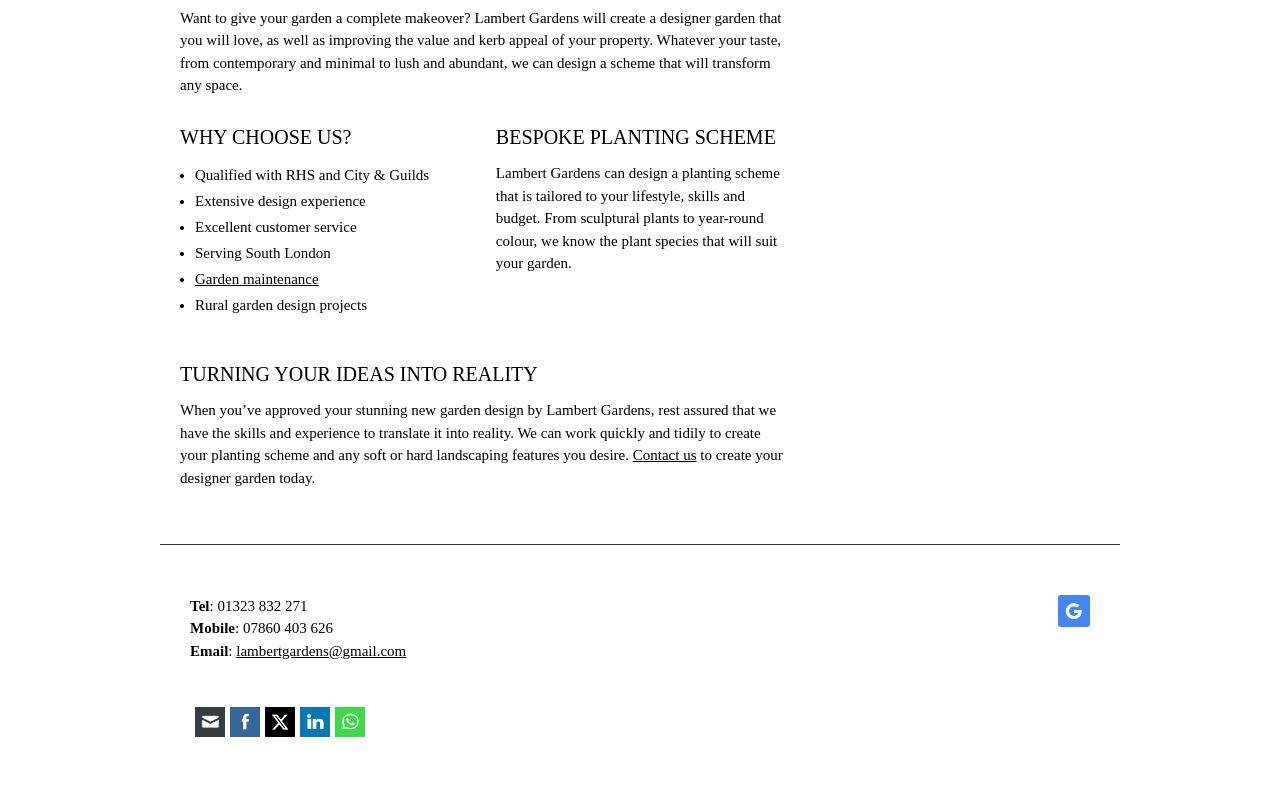Please specify the bounding box coordinates of the region to click in order to perform the following instruction: "Contact us".

[0.494, 0.563, 0.544, 0.583]